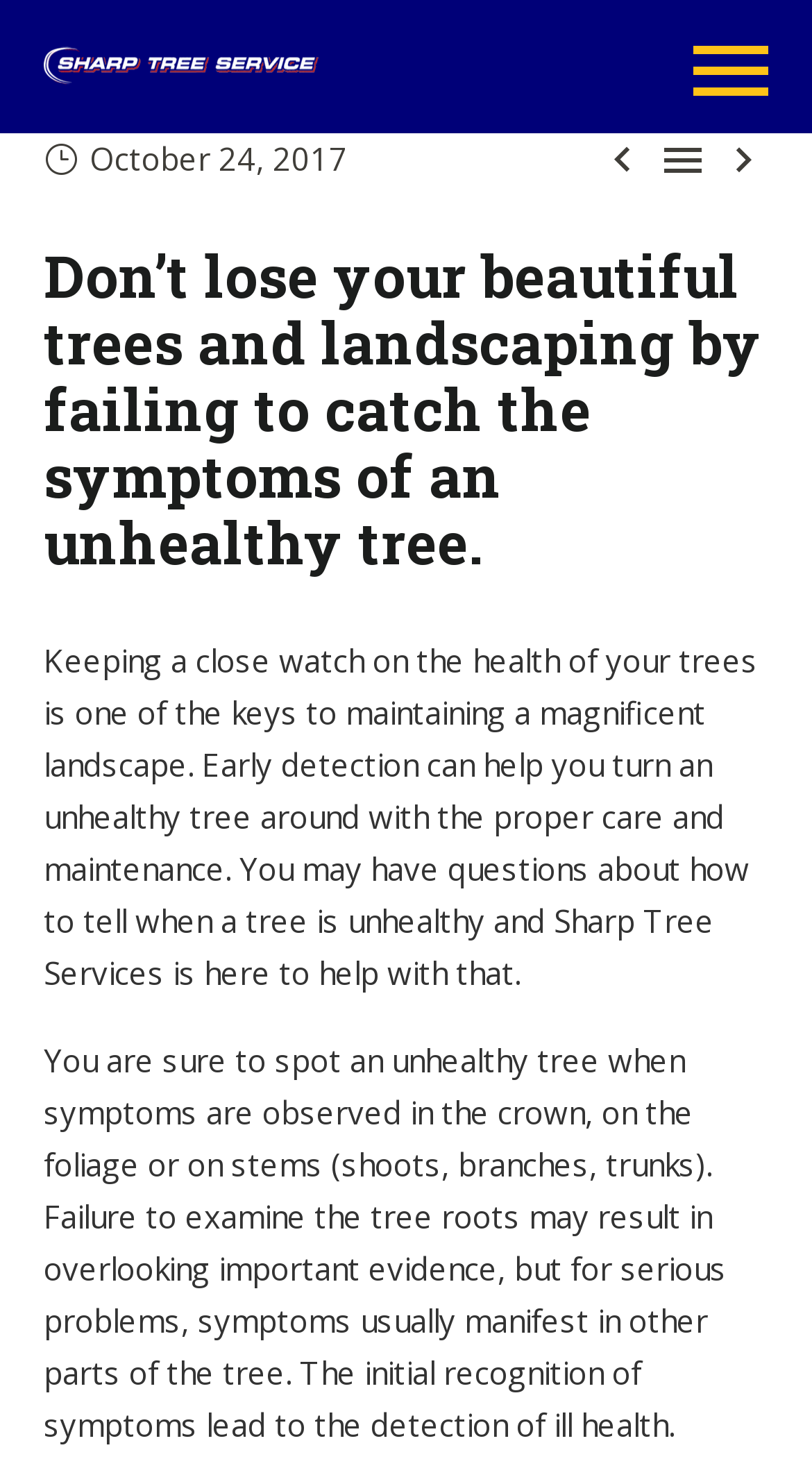Using the description: "Home", determine the UI element's bounding box coordinates. Ensure the coordinates are in the format of four float numbers between 0 and 1, i.e., [left, top, right, bottom].

[0.341, 0.022, 0.569, 0.158]